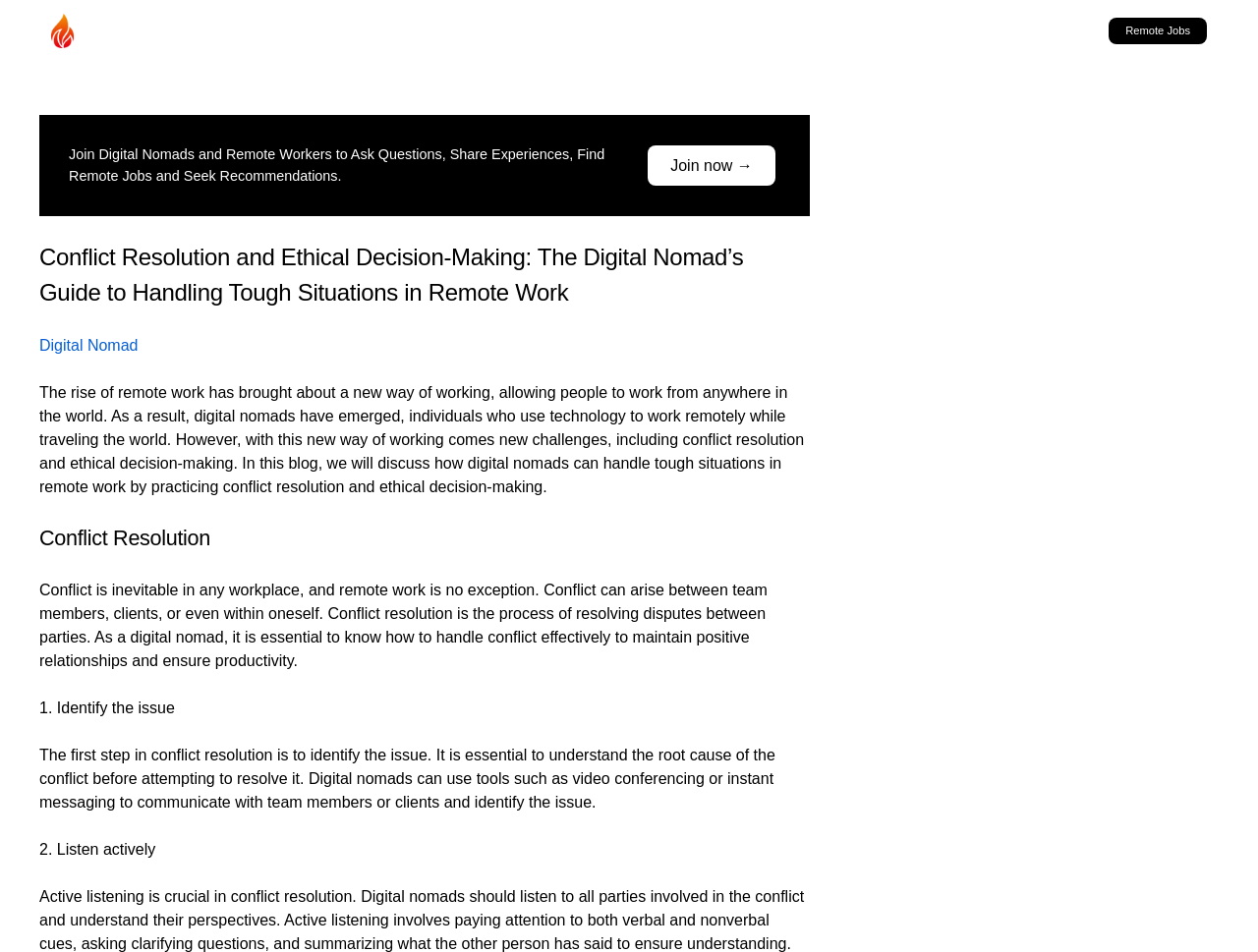Can you extract the headline from the webpage for me?

Conflict Resolution and Ethical Decision-Making: The Digital Nomad’s Guide to Handling Tough Situations in Remote Work